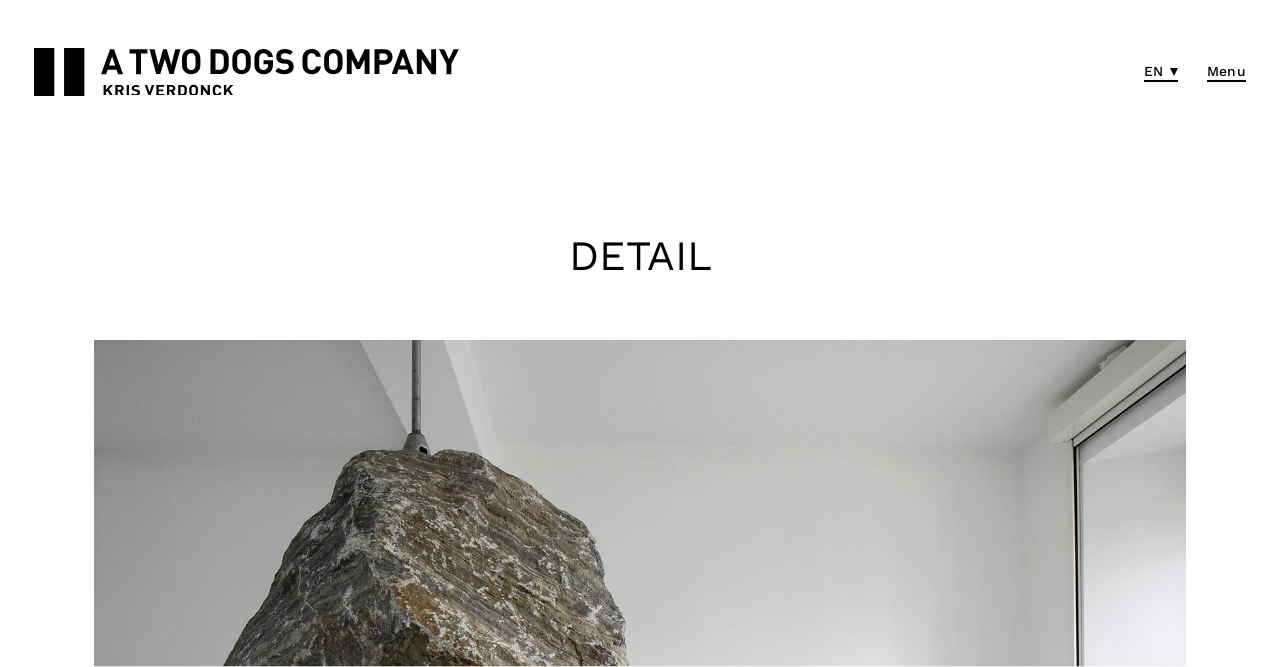How many languages are available on the website?
Look at the screenshot and respond with one word or a short phrase.

3